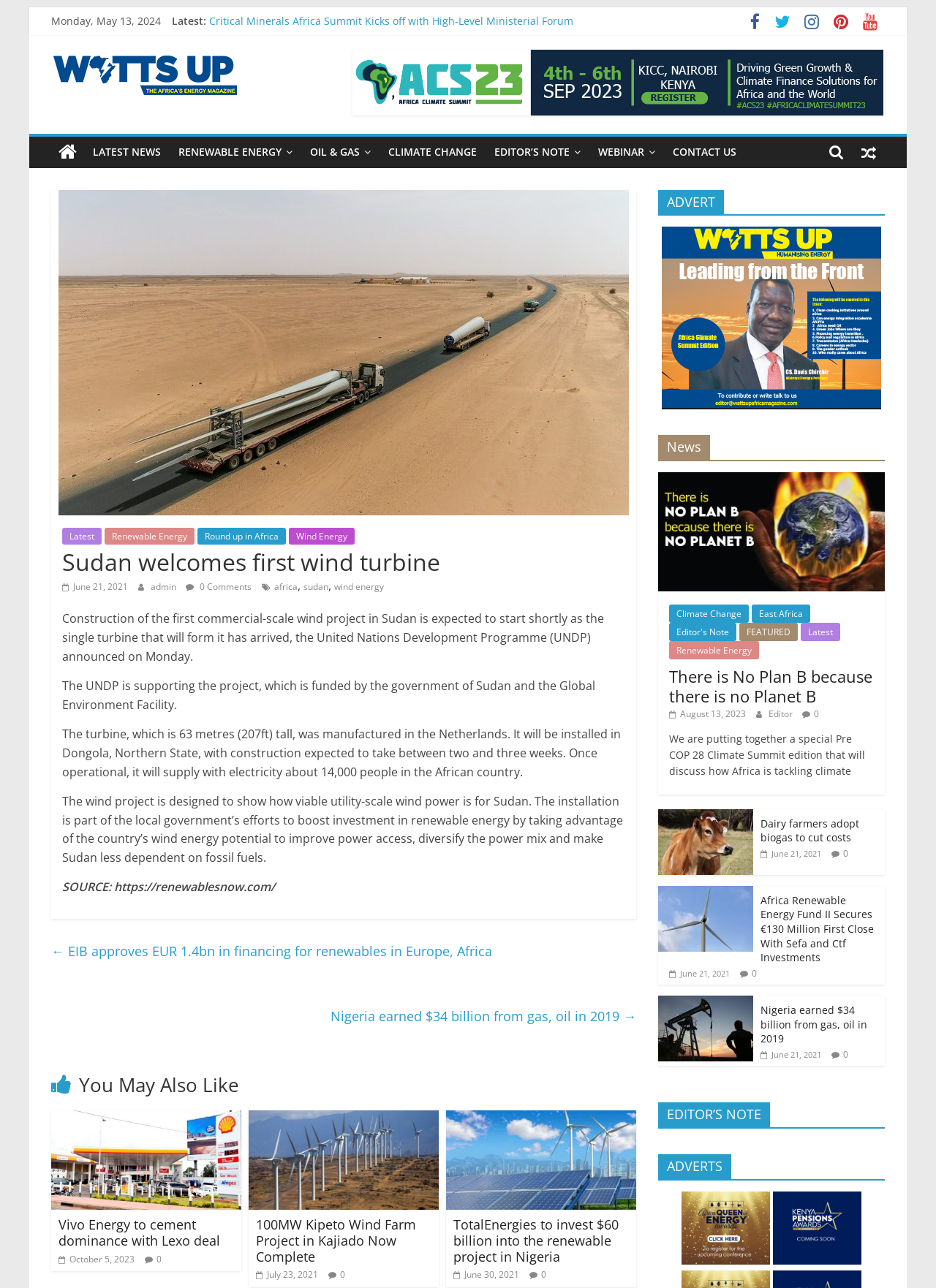Can you give a comprehensive explanation to the question given the content of the image?
How many categories are there in the top menu?

I counted the number of categories in the top menu, which is located at the top of the webpage. There are seven categories: LATEST NEWS, RENEWABLE ENERGY, OIL & GAS, CLIMATE CHANGE, EDITOR'S NOTE, WEBINAR, and CONTACT US.